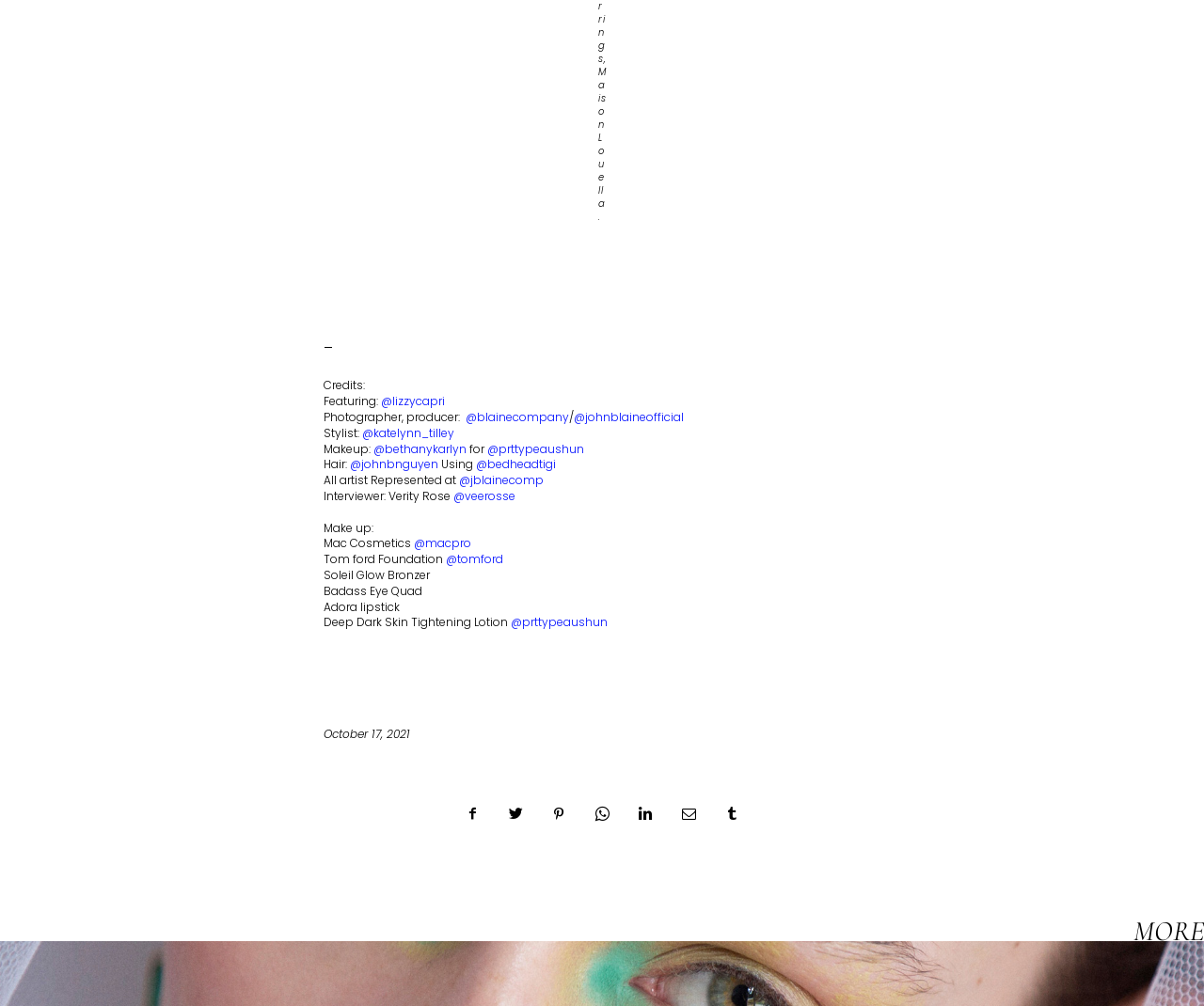Please identify the coordinates of the bounding box that should be clicked to fulfill this instruction: "Click on the photographer's link".

[0.316, 0.391, 0.37, 0.407]